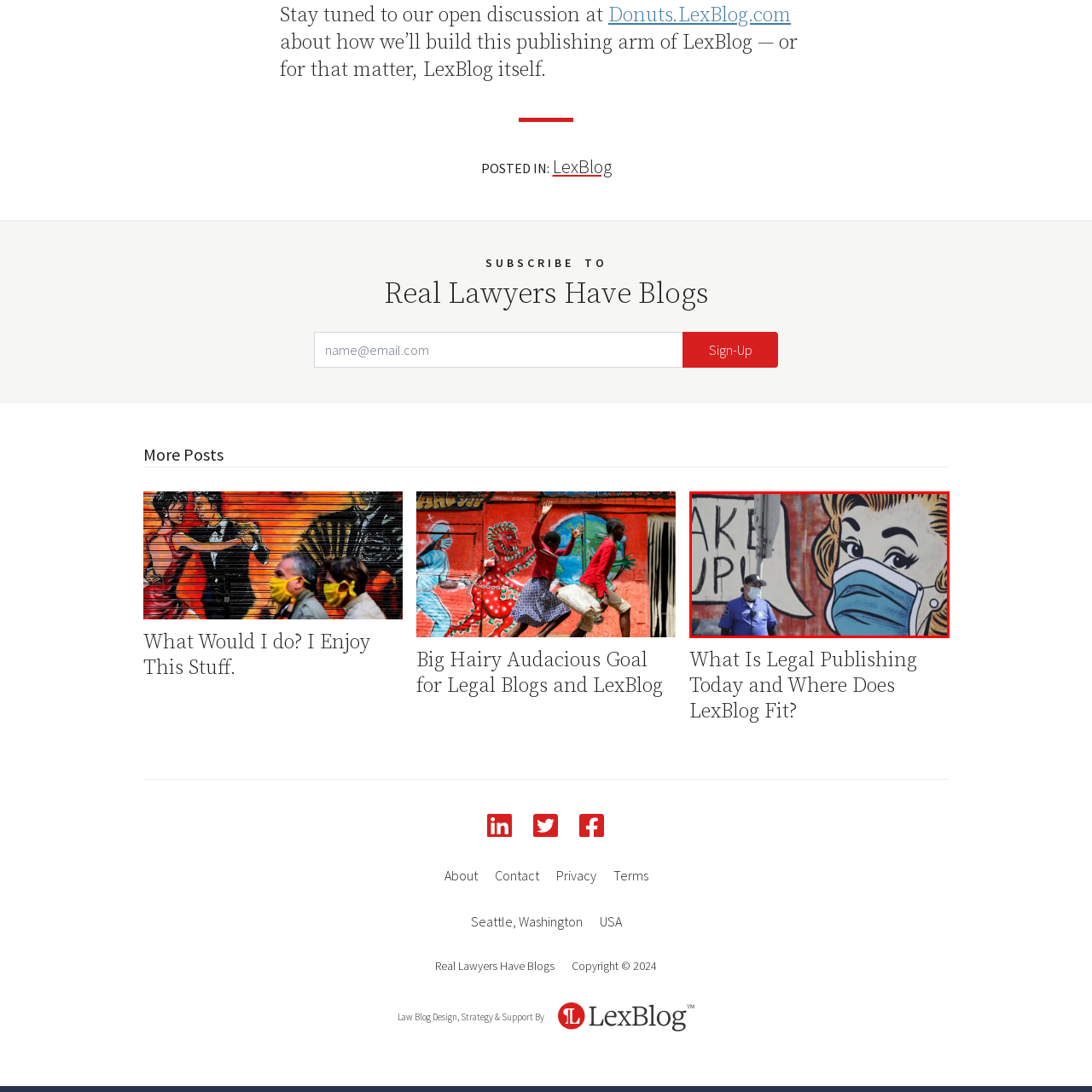Write a detailed description of the image enclosed in the red-bordered box.

In this striking urban scene, a security guard stands in front of a vibrant mural featuring a woman with vintage styling, adorned with a large, blue face mask. The artwork, which carries the bold message "WAKE UP!" in a speech bubble, emphasizes a blend of creativity and social awareness. The guard, dressed in a blue uniform and wearing a mask of his own, adds a layer of context to the image, suggesting themes of vigilance and community health during challenging times. The mural's expressive eyes and the playful yet urgent message capture a moment that speaks to both artistic expression and the realities of modern life.